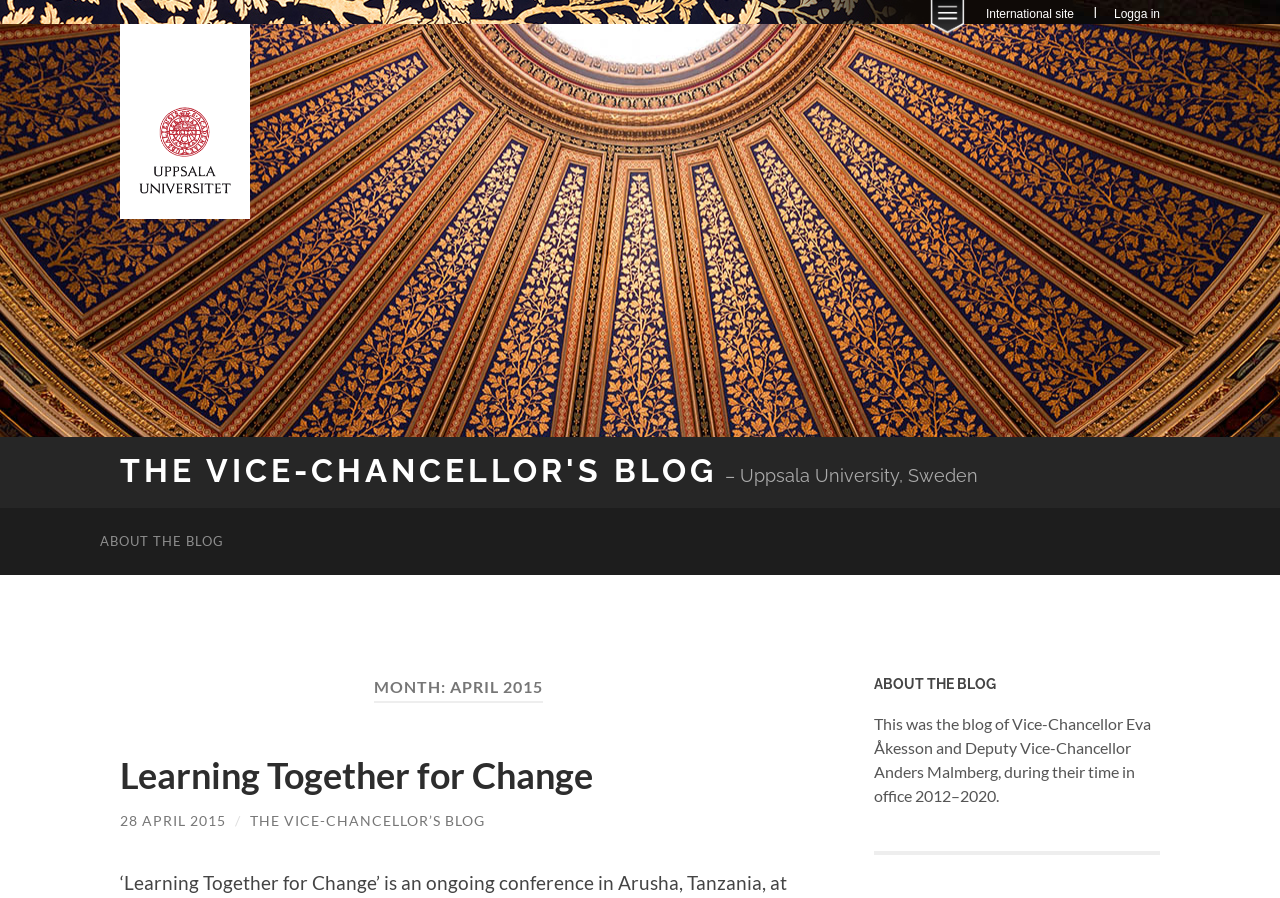Please determine the bounding box coordinates of the area that needs to be clicked to complete this task: 'read the Vice-Chancellor's blog'. The coordinates must be four float numbers between 0 and 1, formatted as [left, top, right, bottom].

[0.094, 0.503, 0.56, 0.545]